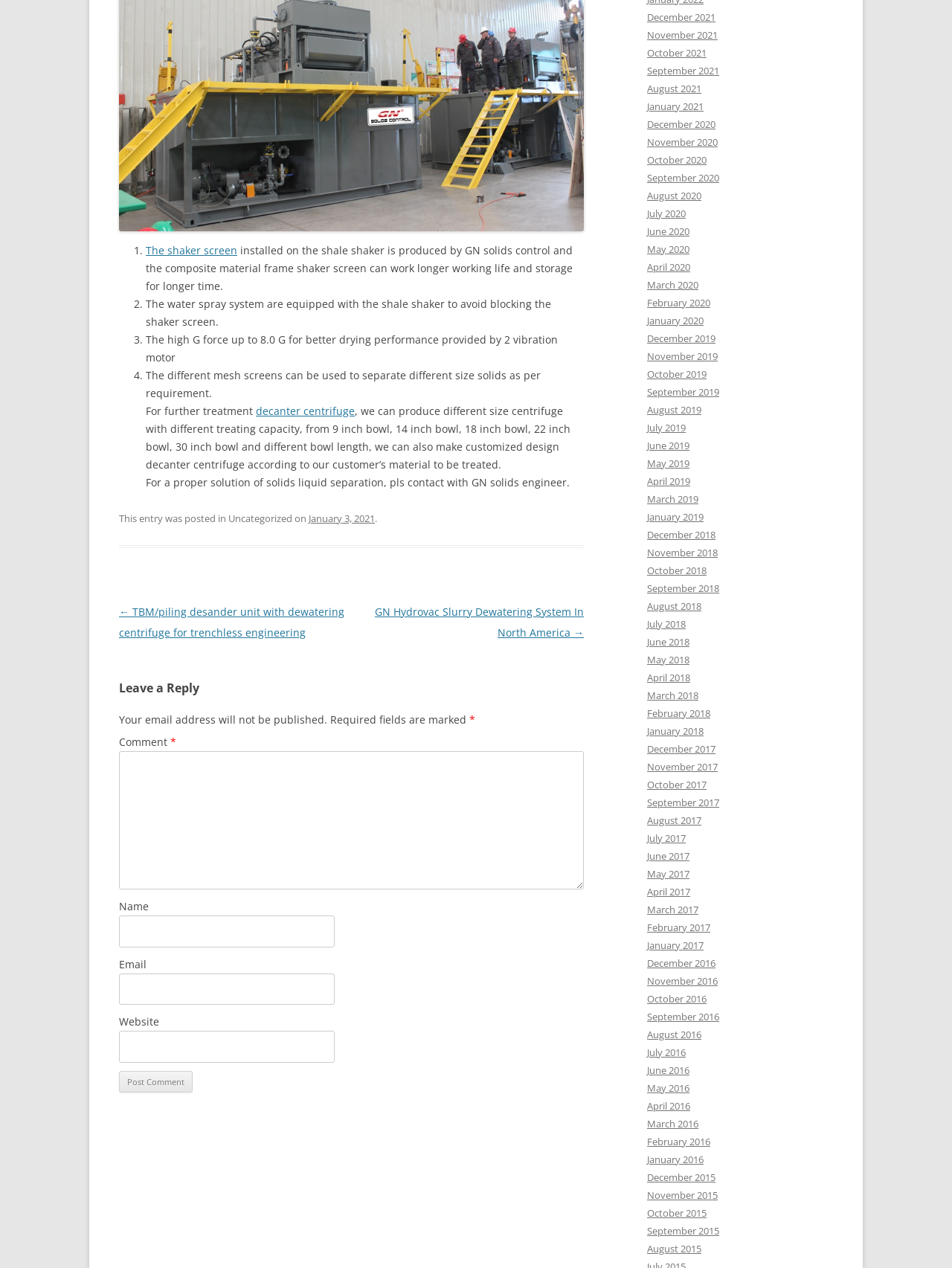Analyze the image and answer the question with as much detail as possible: 
What is the contact information for a proper solution of solids liquid separation?

The text states that 'For a proper solution of solids liquid separation, pls contact with GN solids engineer.'